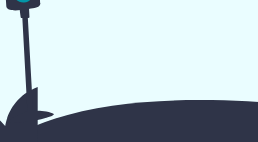What is the main theme of the image?
Look at the image and construct a detailed response to the question.

The image features visual elements that suggest road markings and possibly a vehicle, which implies that the main theme of the image is related to driving or road safety, and may be used to emphasize the importance of safe driving practices.